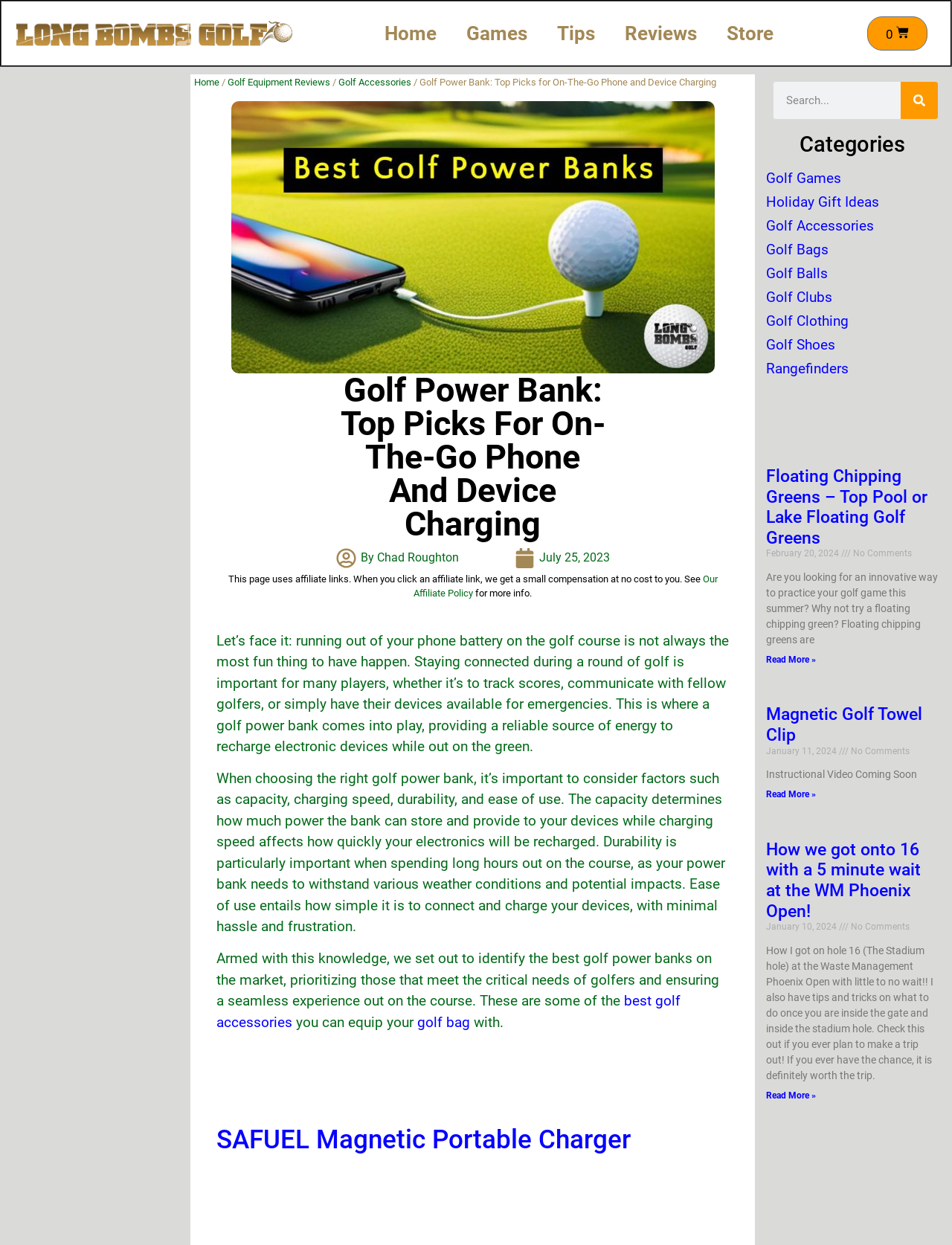Give a one-word or short phrase answer to the question: 
What is the text of the affiliate policy disclaimer?

This page uses affiliate links. When you click an affiliate link, we get a small compensation at no cost to you. See Our Affiliate Policy for more info.